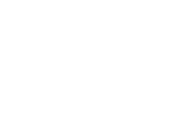What are the alternative methods of donation mentioned?
Answer the question based on the image using a single word or a brief phrase.

Mailing checks, Cash App, Zelle